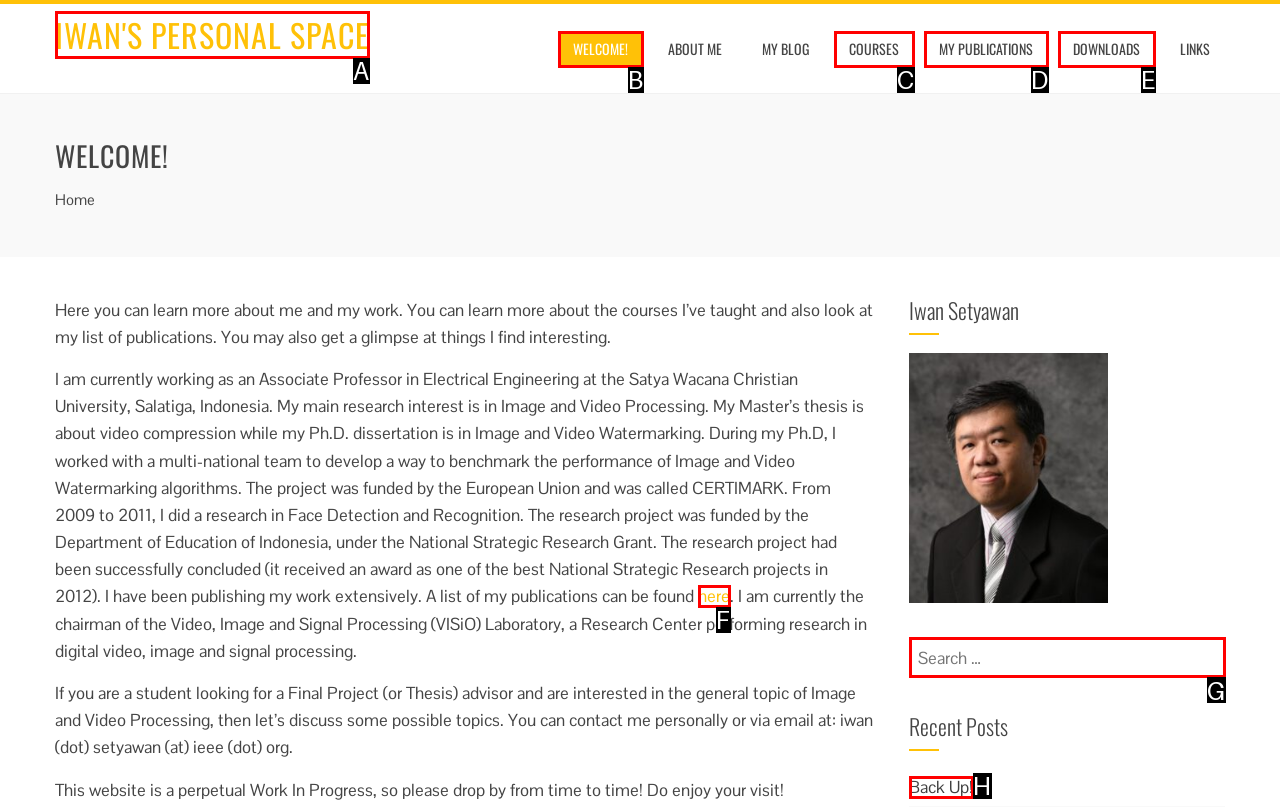Determine the UI element that matches the description: Iwan's Personal Space
Answer with the letter from the given choices.

A